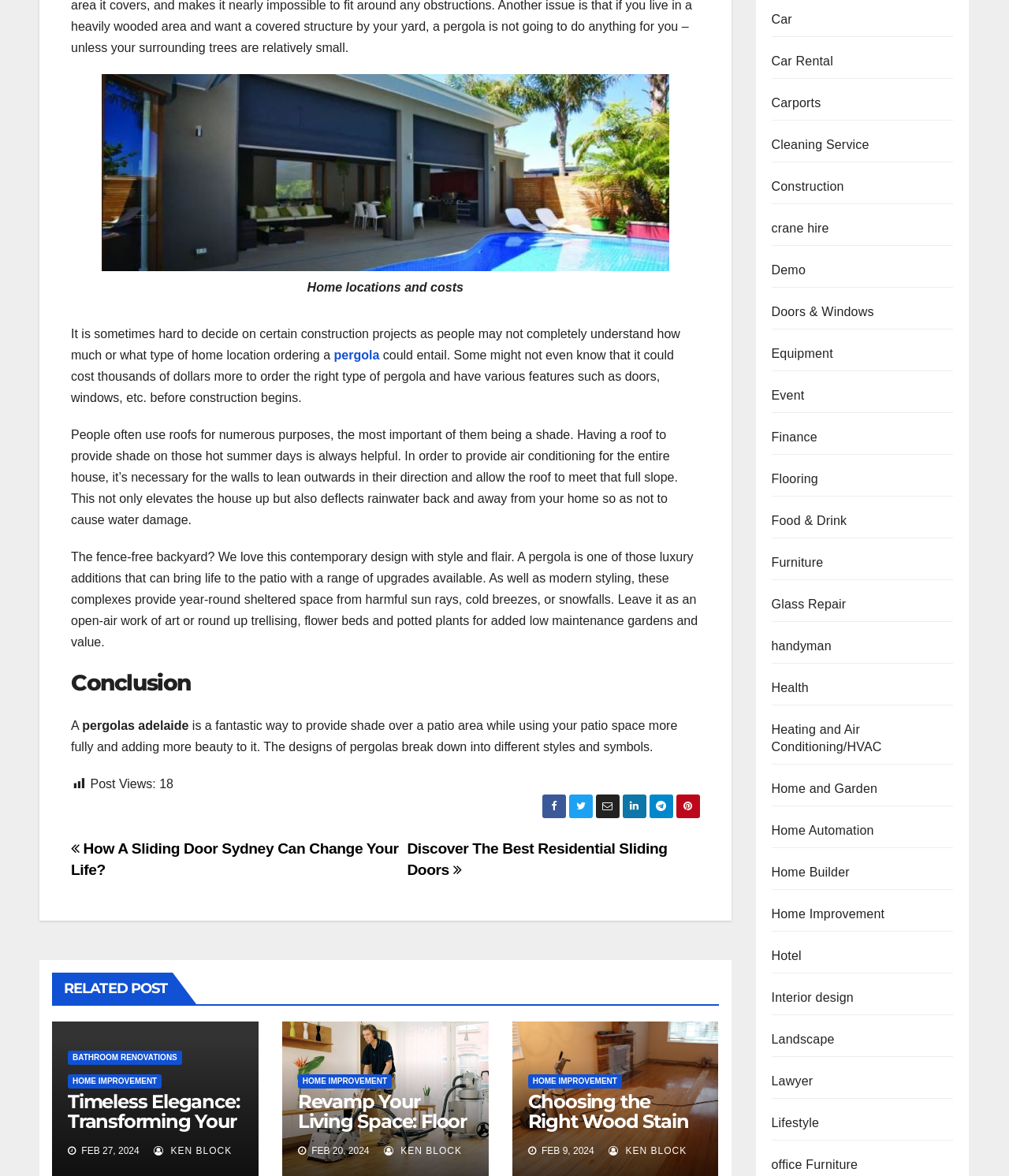Identify the bounding box coordinates for the region of the element that should be clicked to carry out the instruction: "Read the article 'Timeless Elegance: Transforming Your Bathroom with Subway Tiles'". The bounding box coordinates should be four float numbers between 0 and 1, i.e., [left, top, right, bottom].

[0.067, 0.927, 0.237, 0.997]